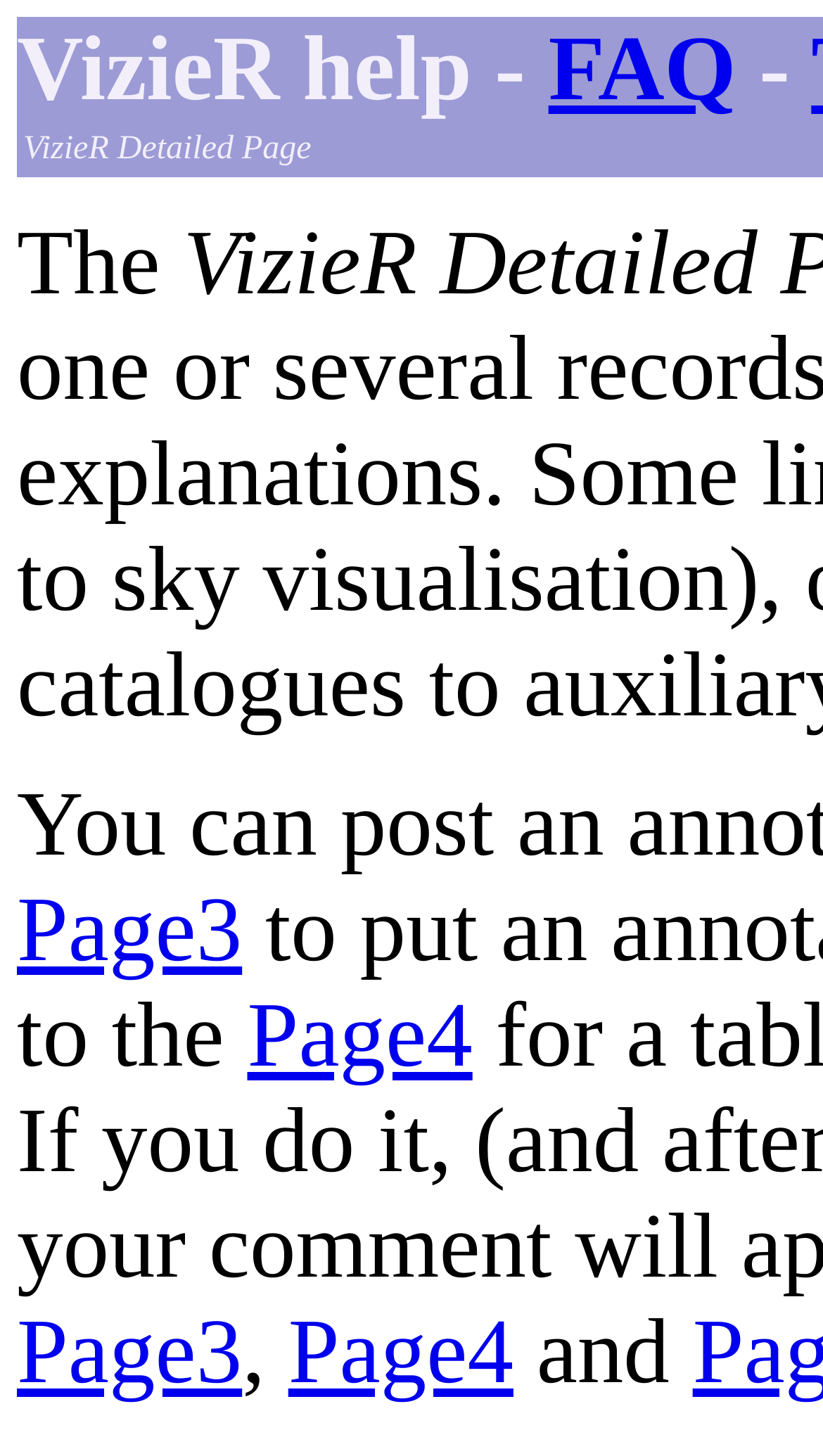Reply to the question with a brief word or phrase: What is the last word on the webpage?

and